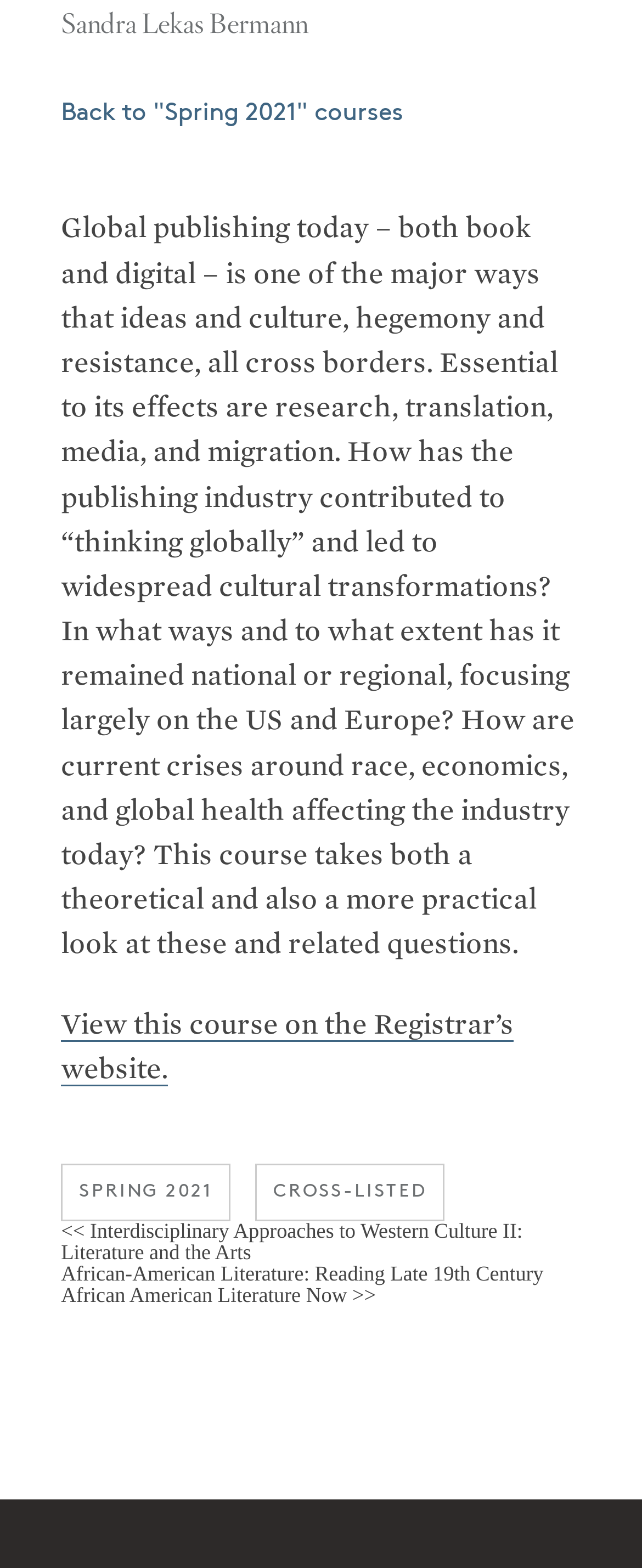Using the webpage screenshot, find the UI element described by Cross-Listed. Provide the bounding box coordinates in the format (top-left x, top-left y, bottom-right x, bottom-right y), ensuring all values are floating point numbers between 0 and 1.

[0.426, 0.755, 0.665, 0.765]